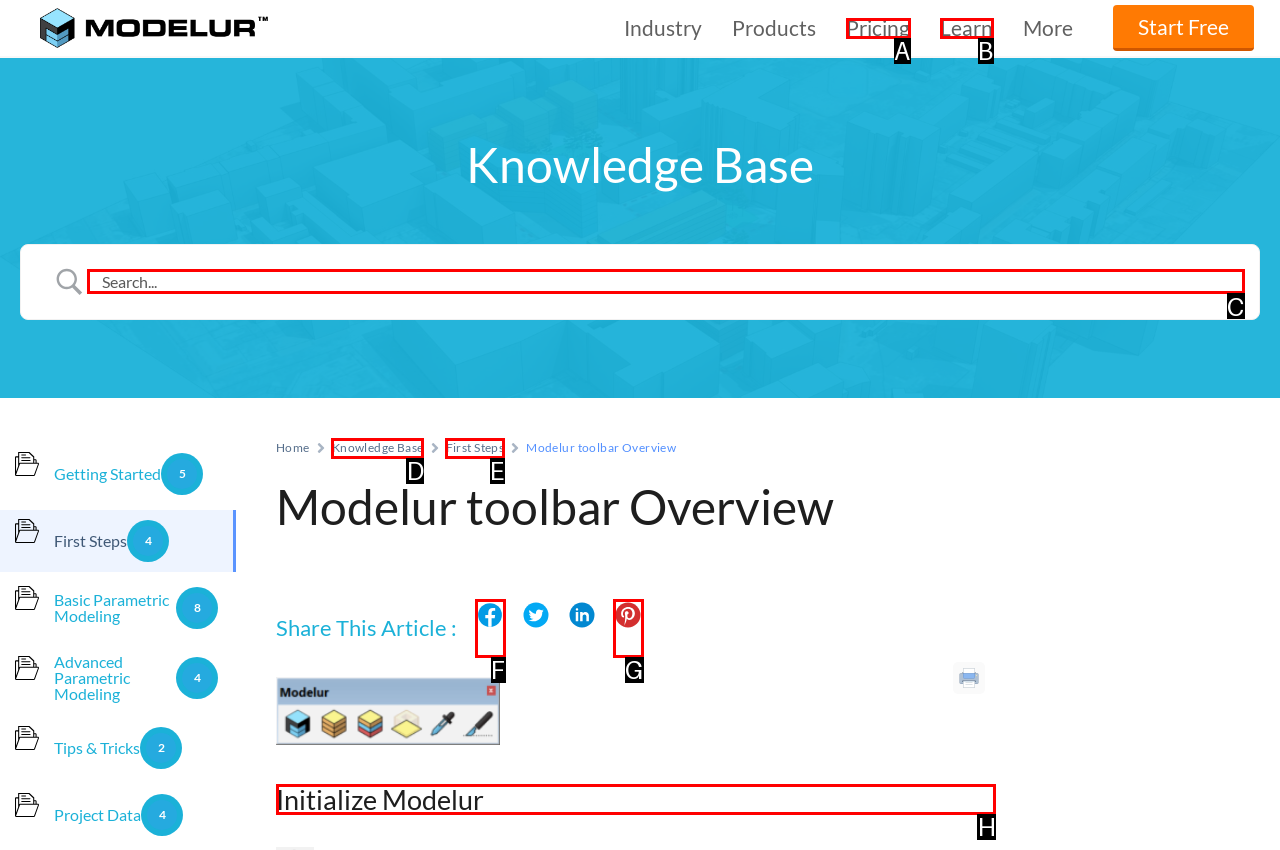Which option should be clicked to execute the task: Click on the 'Initialize Modelur' button?
Reply with the letter of the chosen option.

H